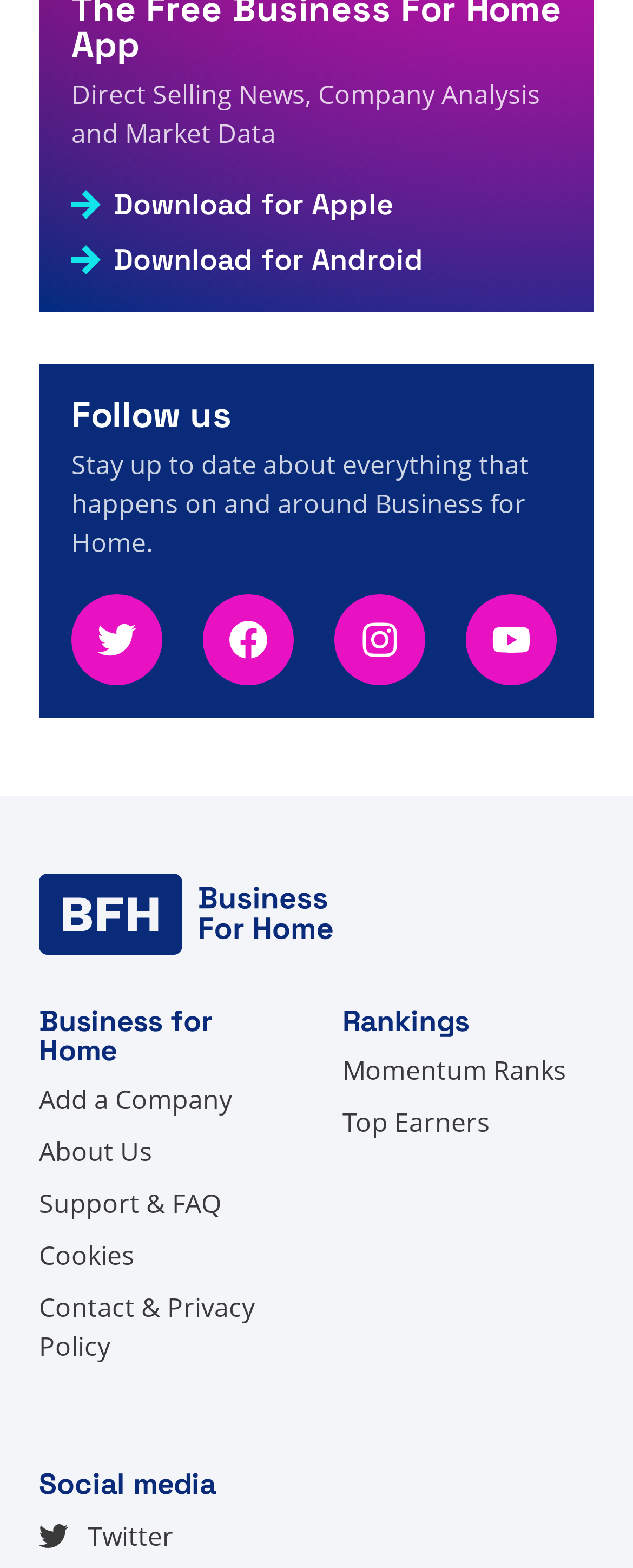Pinpoint the bounding box coordinates of the area that must be clicked to complete this instruction: "Download the app for Apple".

[0.113, 0.121, 0.621, 0.14]